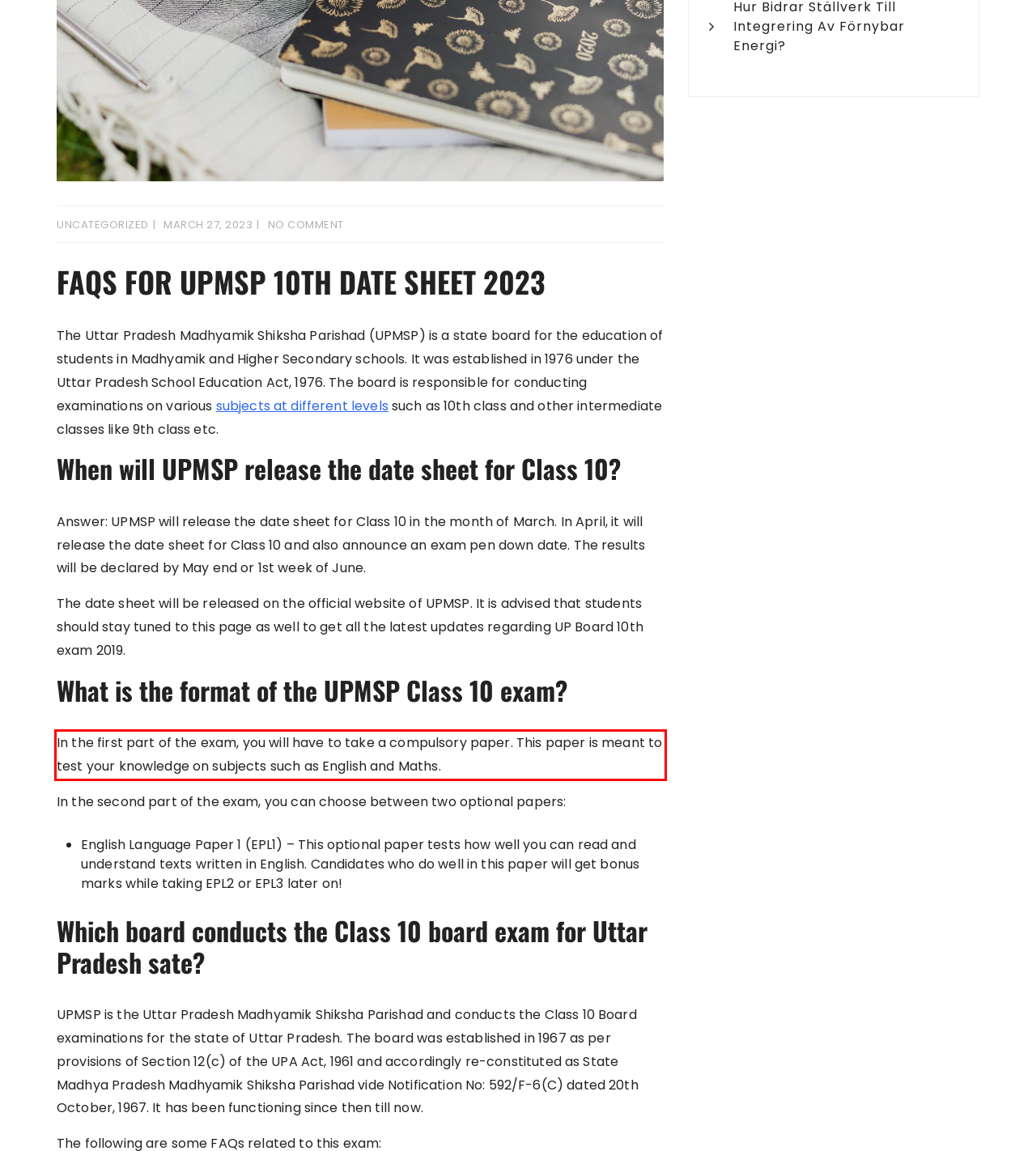Analyze the screenshot of the webpage that features a red bounding box and recognize the text content enclosed within this red bounding box.

In the first part of the exam, you will have to take a compulsory paper. This paper is meant to test your knowledge on subjects such as English and Maths.